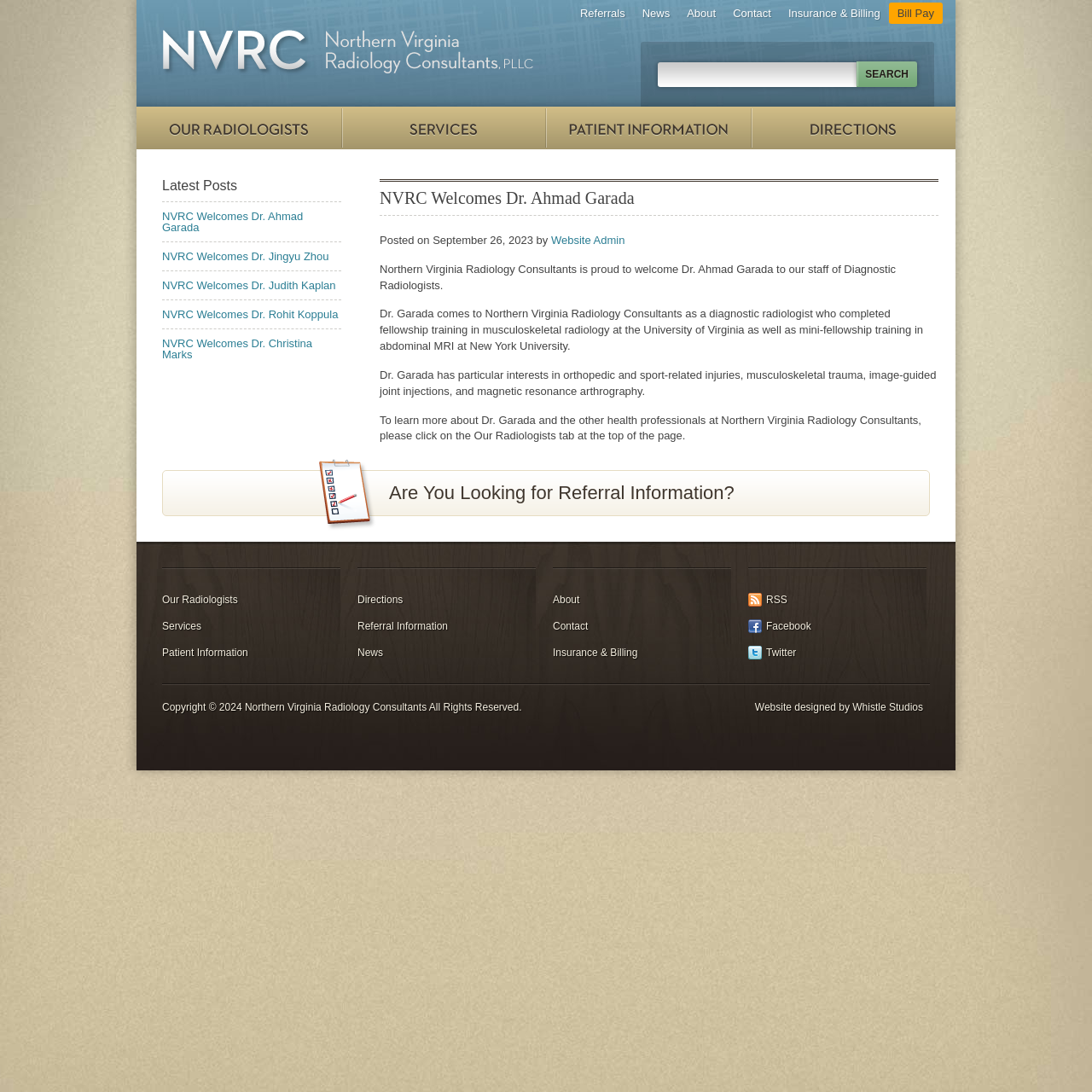What is the name of the radiologist welcomed by NVRC?
Answer with a single word or phrase by referring to the visual content.

Dr. Ahmad Garada